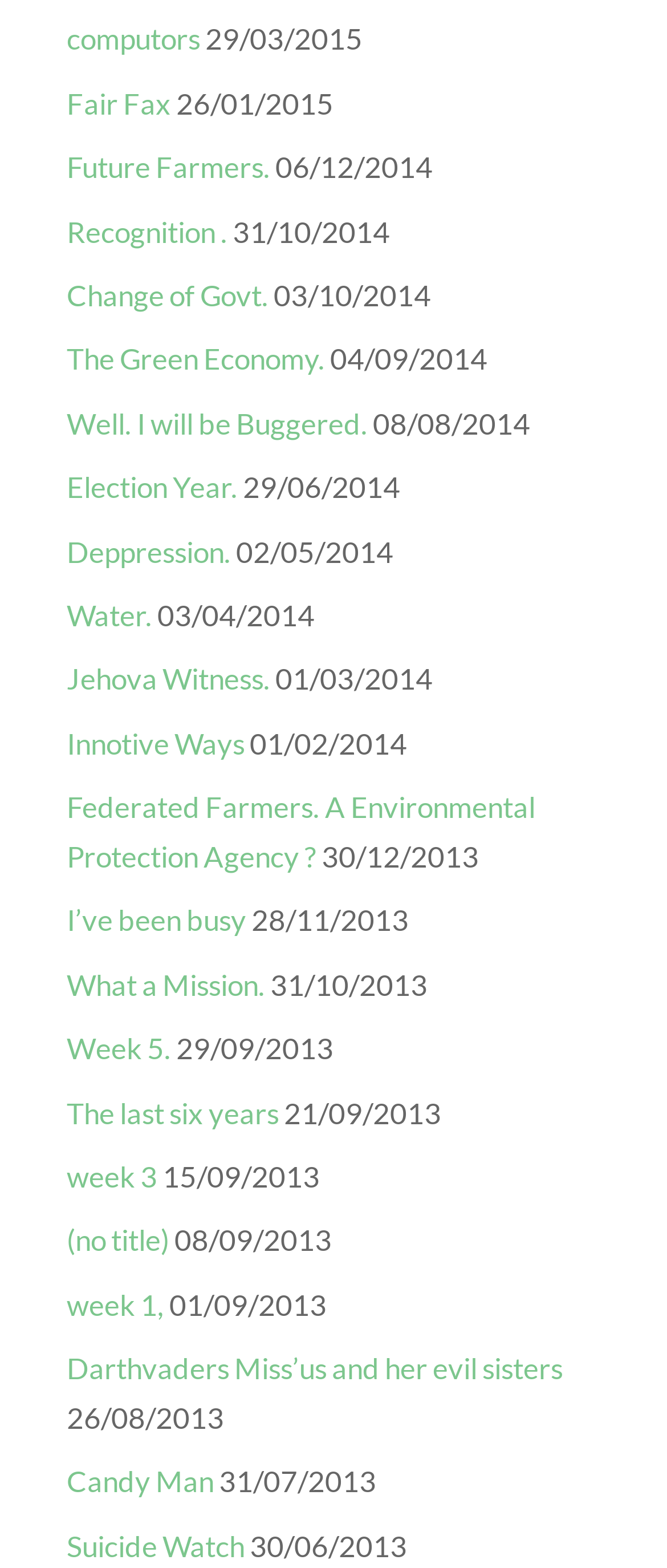Find the bounding box coordinates of the clickable element required to execute the following instruction: "visit 'Fair Fax' page". Provide the coordinates as four float numbers between 0 and 1, i.e., [left, top, right, bottom].

[0.1, 0.054, 0.256, 0.077]